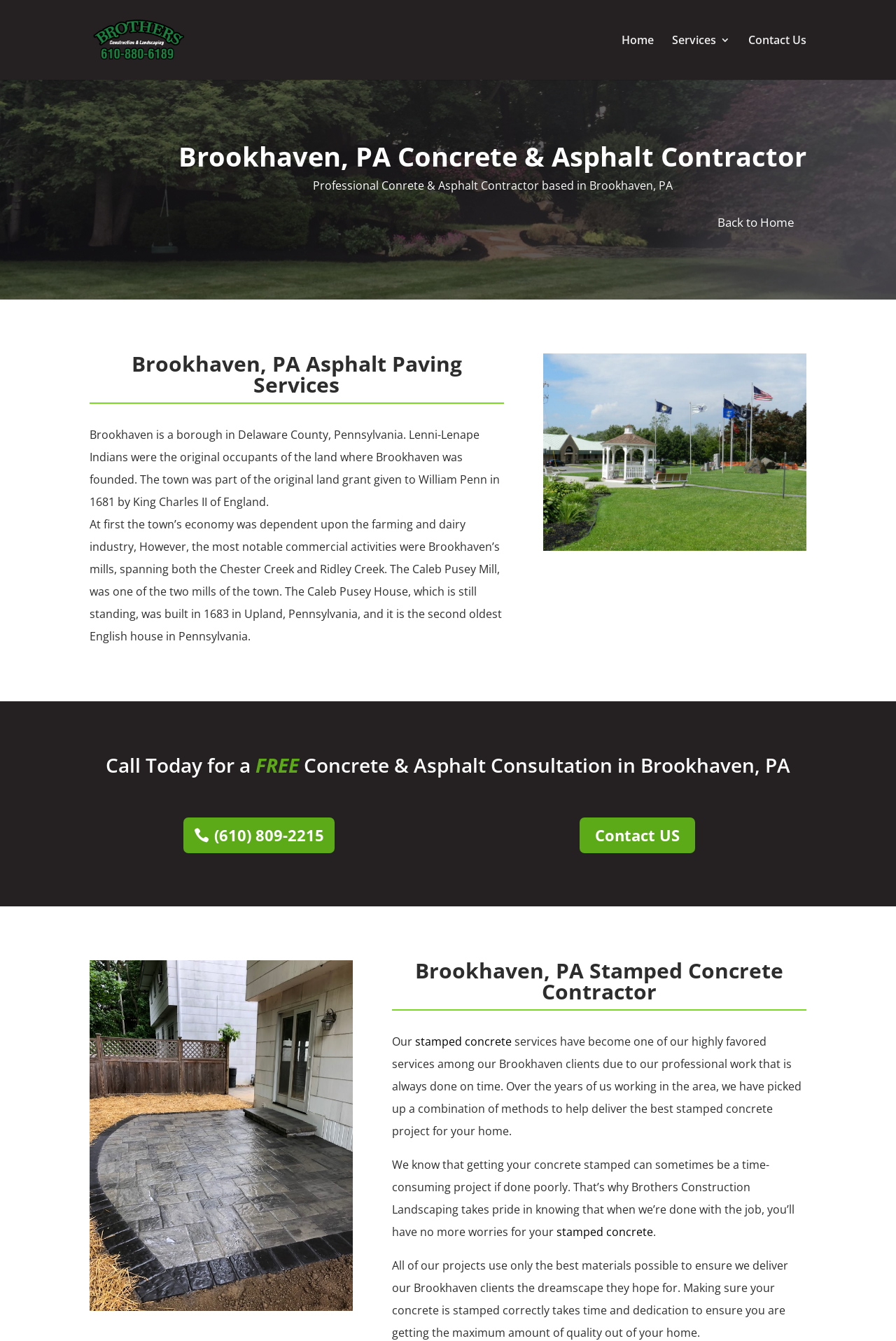Identify the bounding box coordinates for the region of the element that should be clicked to carry out the instruction: "Click the 'Home' link". The bounding box coordinates should be four float numbers between 0 and 1, i.e., [left, top, right, bottom].

[0.694, 0.026, 0.73, 0.059]